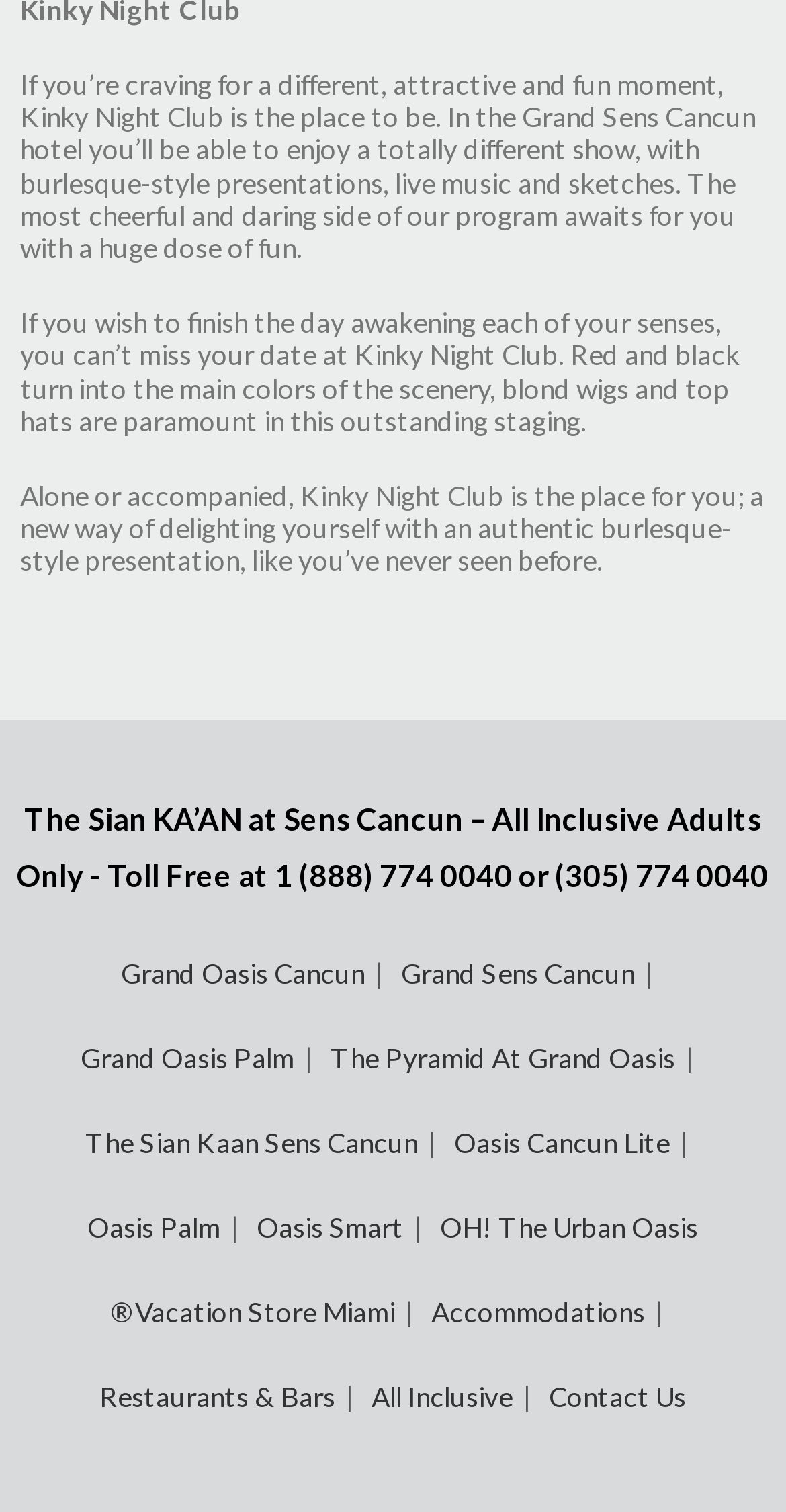What is the theme of the night club's presentation?
Please ensure your answer to the question is detailed and covers all necessary aspects.

The theme of the night club's presentation is mentioned in the static text elements at the top of the webpage, which describe the club's features and atmosphere, including burlesque-style presentations and live music.